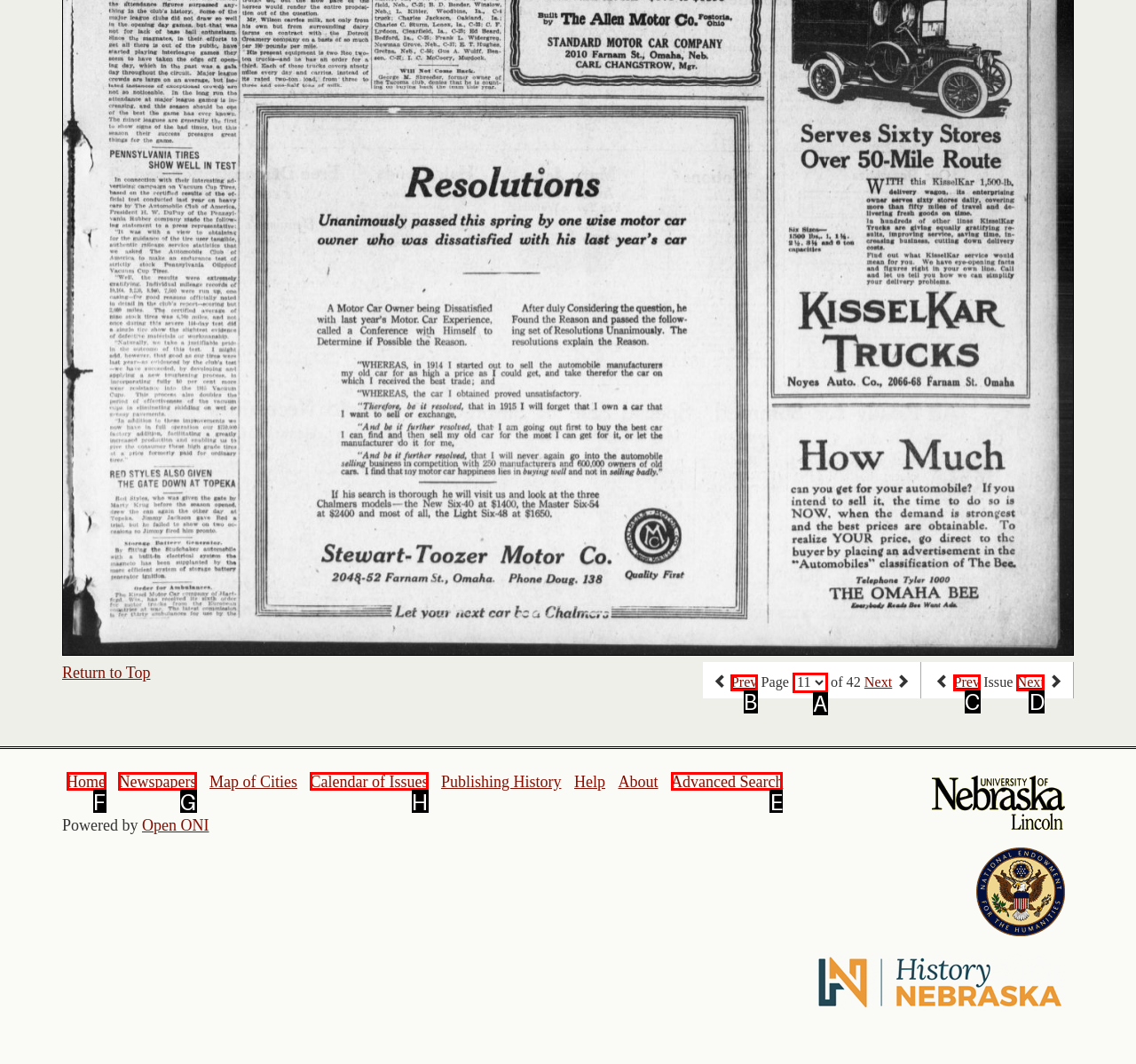Identify the letter of the UI element you should interact with to perform the task: perform advanced search
Reply with the appropriate letter of the option.

E